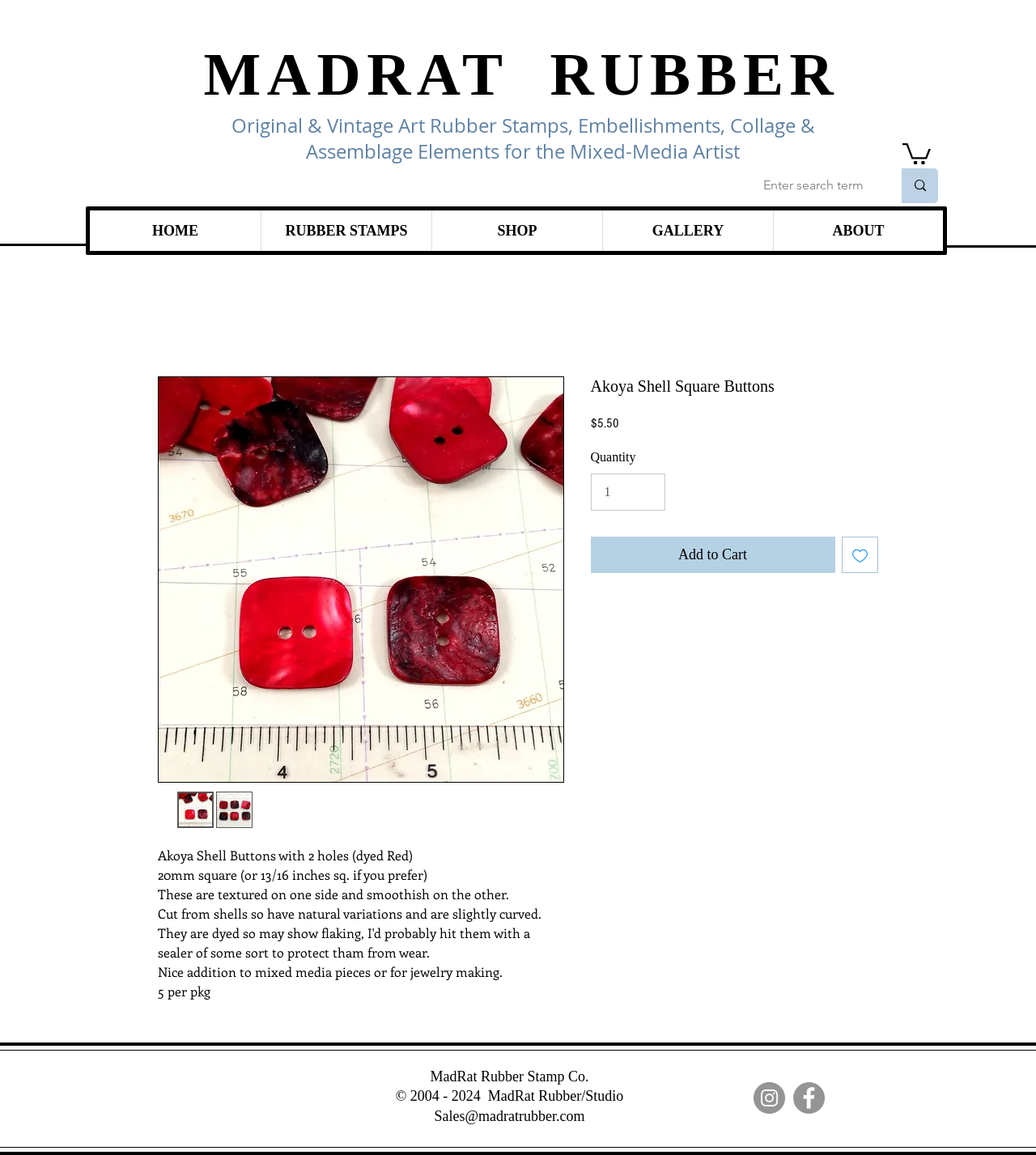Identify the bounding box coordinates of the clickable region necessary to fulfill the following instruction: "Contact us". The bounding box coordinates should be four float numbers between 0 and 1, i.e., [left, top, right, bottom].

[0.419, 0.959, 0.564, 0.973]